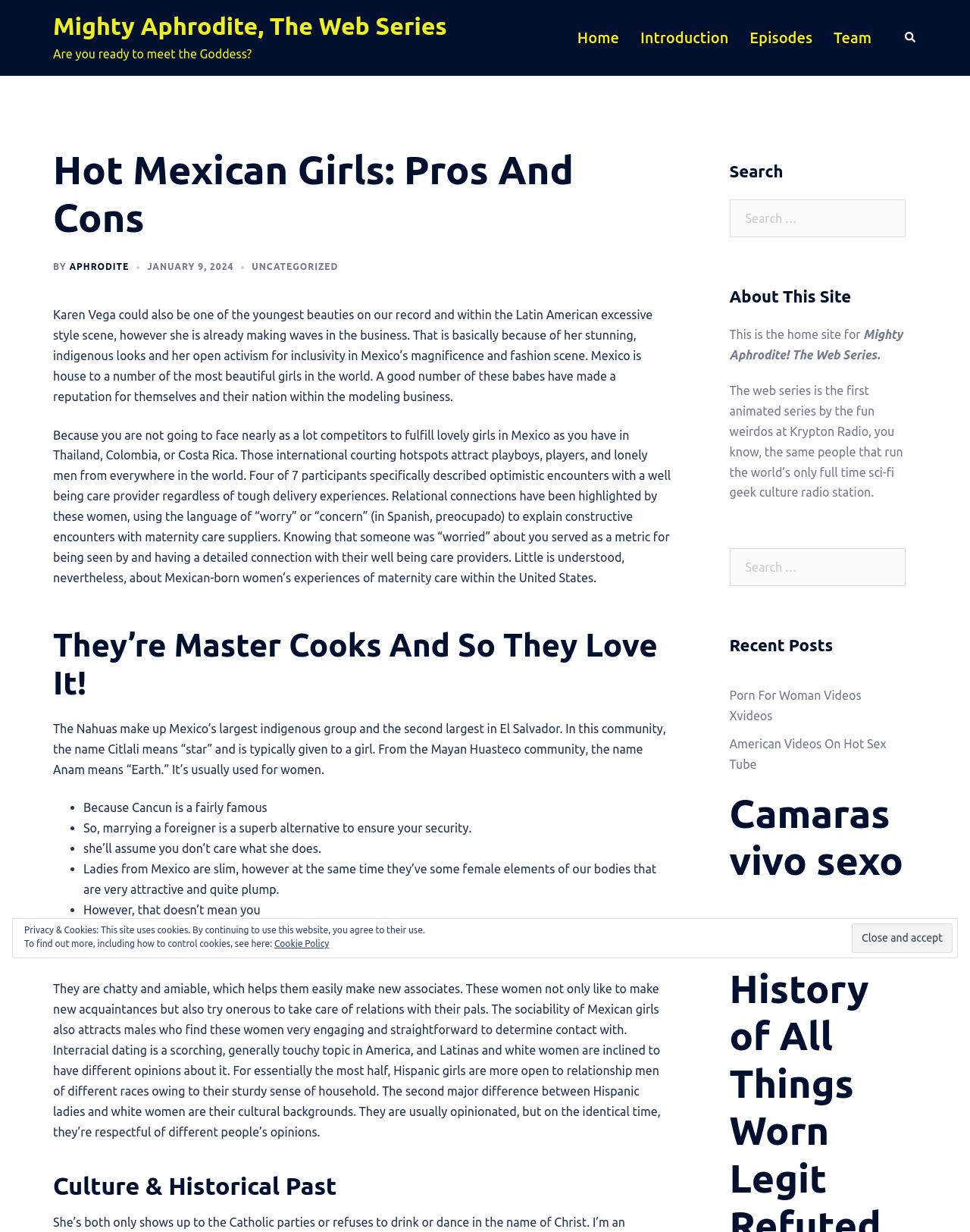Use a single word or phrase to respond to the question:
What is the name of the indigenous group mentioned in the article?

Nahuas